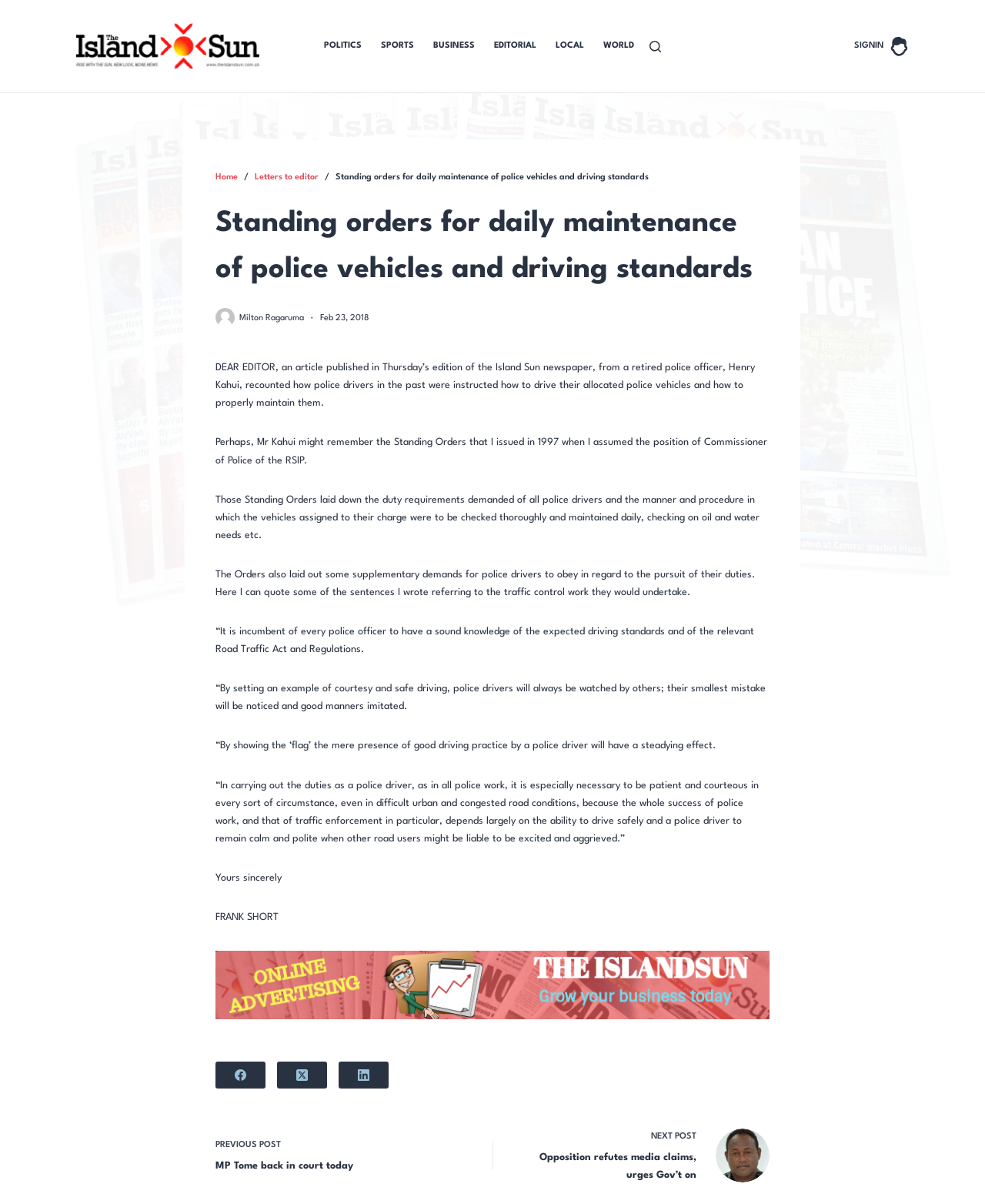Use a single word or phrase to answer this question: 
What is the name of the newspaper mentioned in the article?

Island Sun